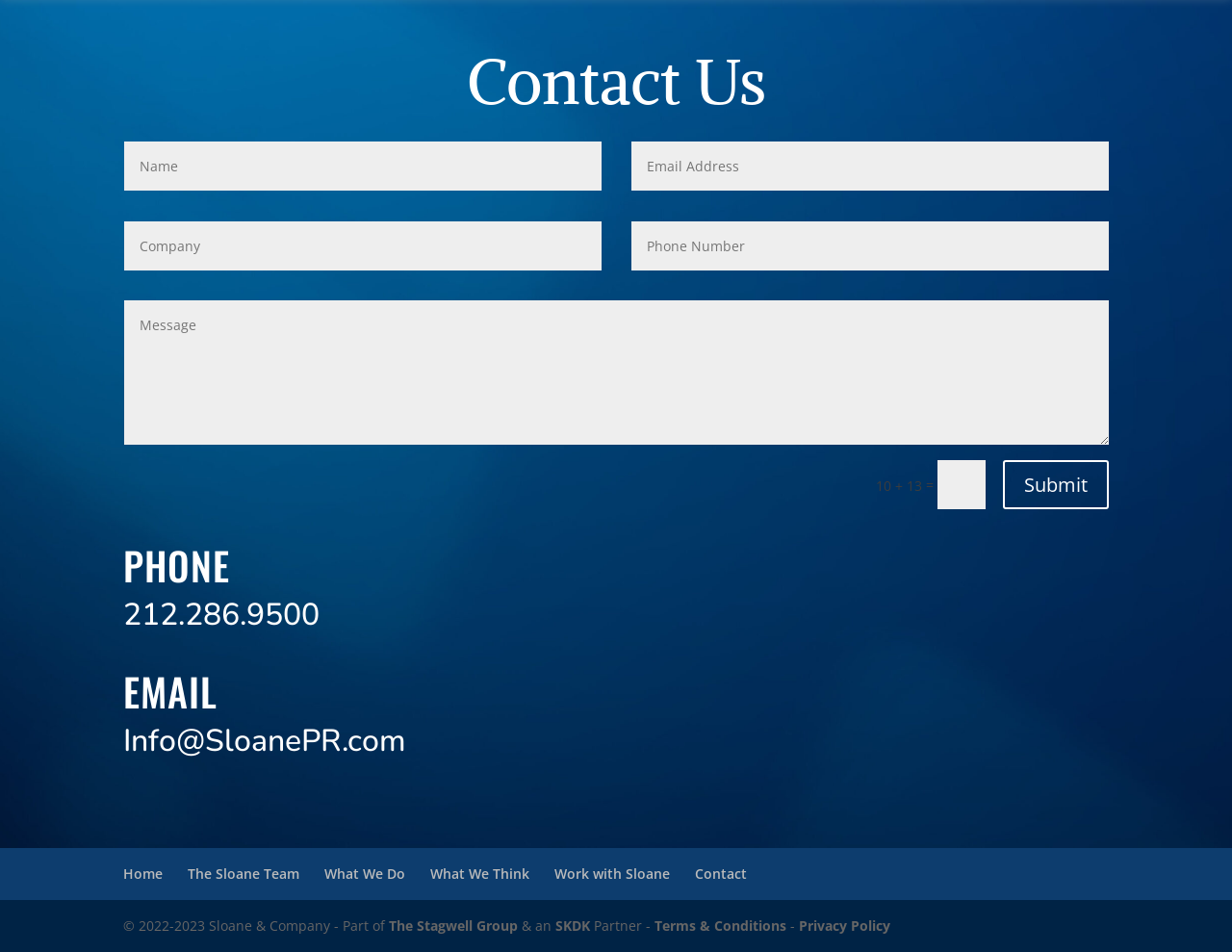Please find and report the bounding box coordinates of the element to click in order to perform the following action: "Read the '5 Tips to Safely Apply Hair Color for Kids' article". The coordinates should be expressed as four float numbers between 0 and 1, in the format [left, top, right, bottom].

None